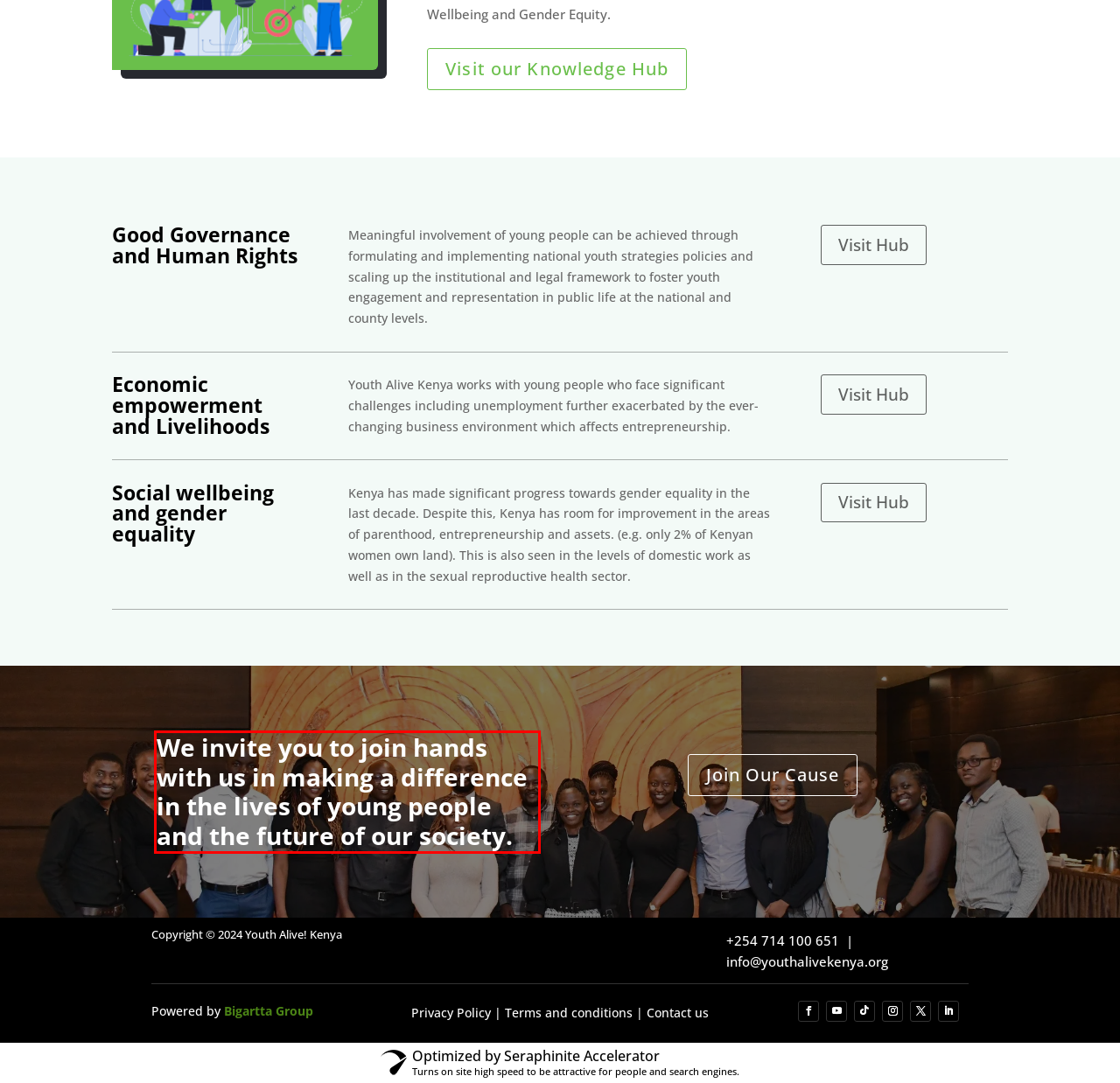Examine the screenshot of the webpage, locate the red bounding box, and perform OCR to extract the text contained within it.

We invite you to join hands with us in making a difference in the lives of young people and the future of our society.